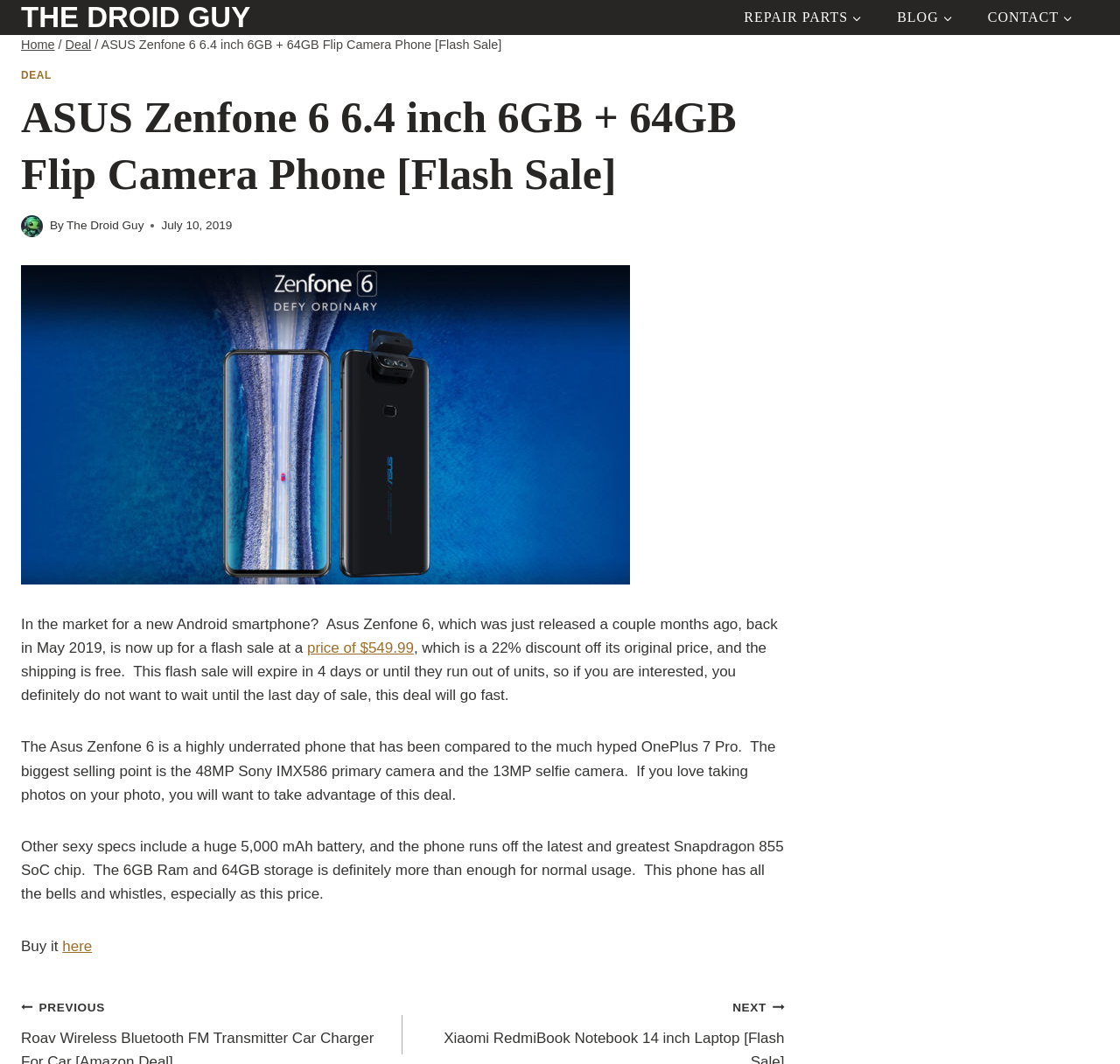Pinpoint the bounding box coordinates of the clickable element needed to complete the instruction: "Check the price of the phone". The coordinates should be provided as four float numbers between 0 and 1: [left, top, right, bottom].

[0.274, 0.601, 0.369, 0.617]